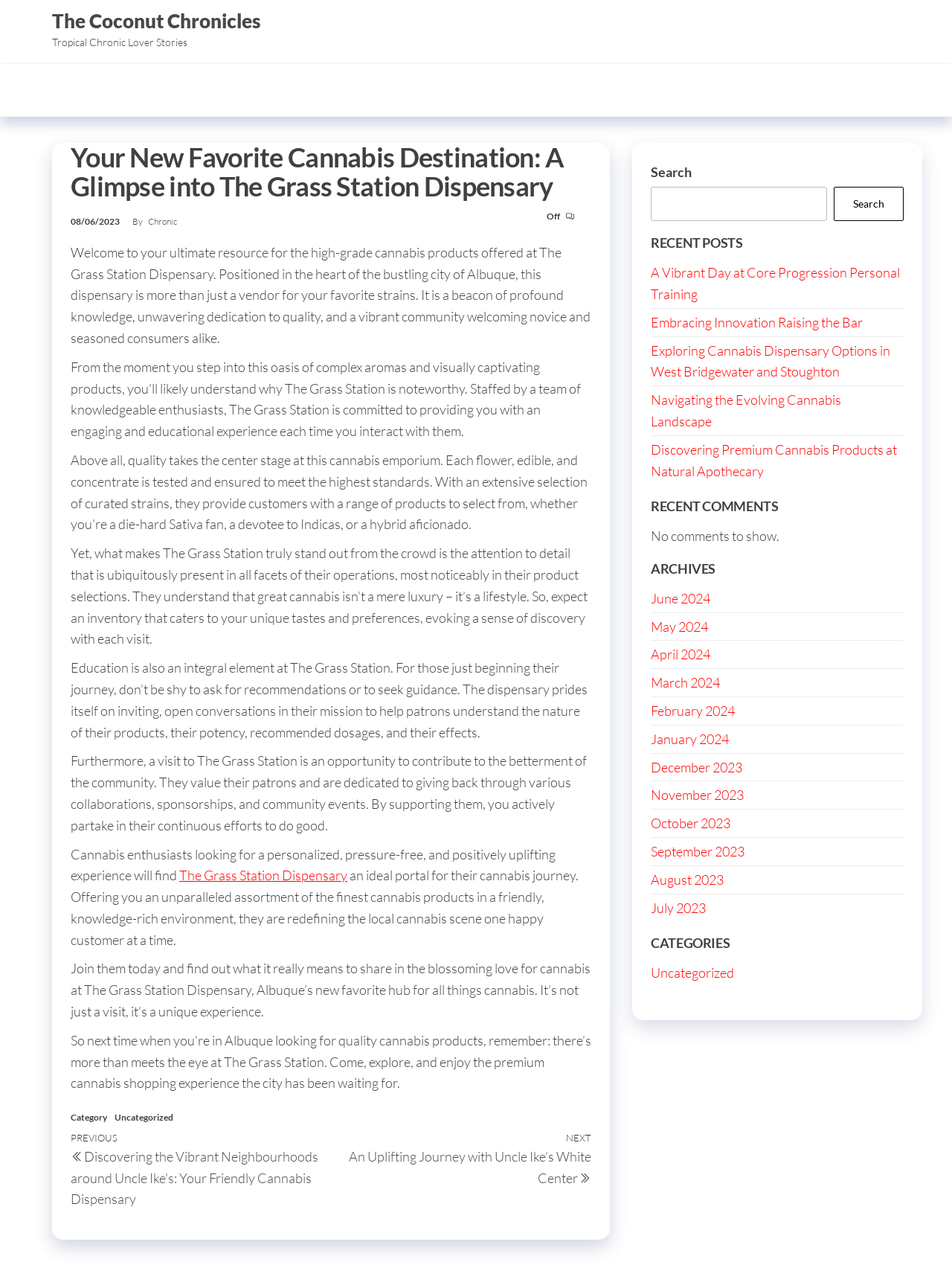What is the name of the dispensary described in the article?
Based on the image, give a concise answer in the form of a single word or short phrase.

The Grass Station Dispensary